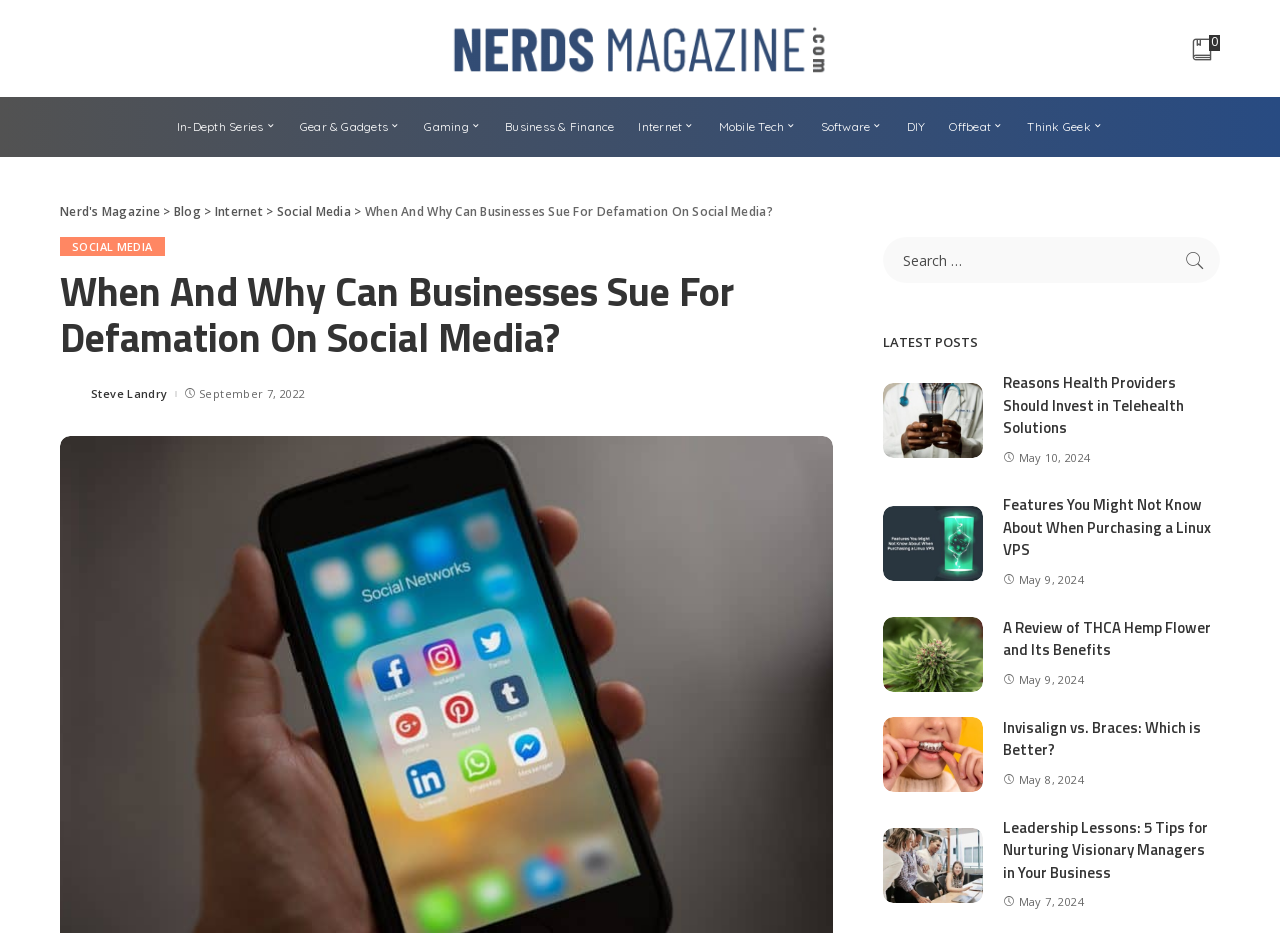What is the date of the article 'Reasons Health Providers Should Invest in Telehealth Solutions'?
Using the information from the image, answer the question thoroughly.

I found the answer by looking at the date below the article title 'Reasons Health Providers Should Invest in Telehealth Solutions', which is 'May 10, 2024'.